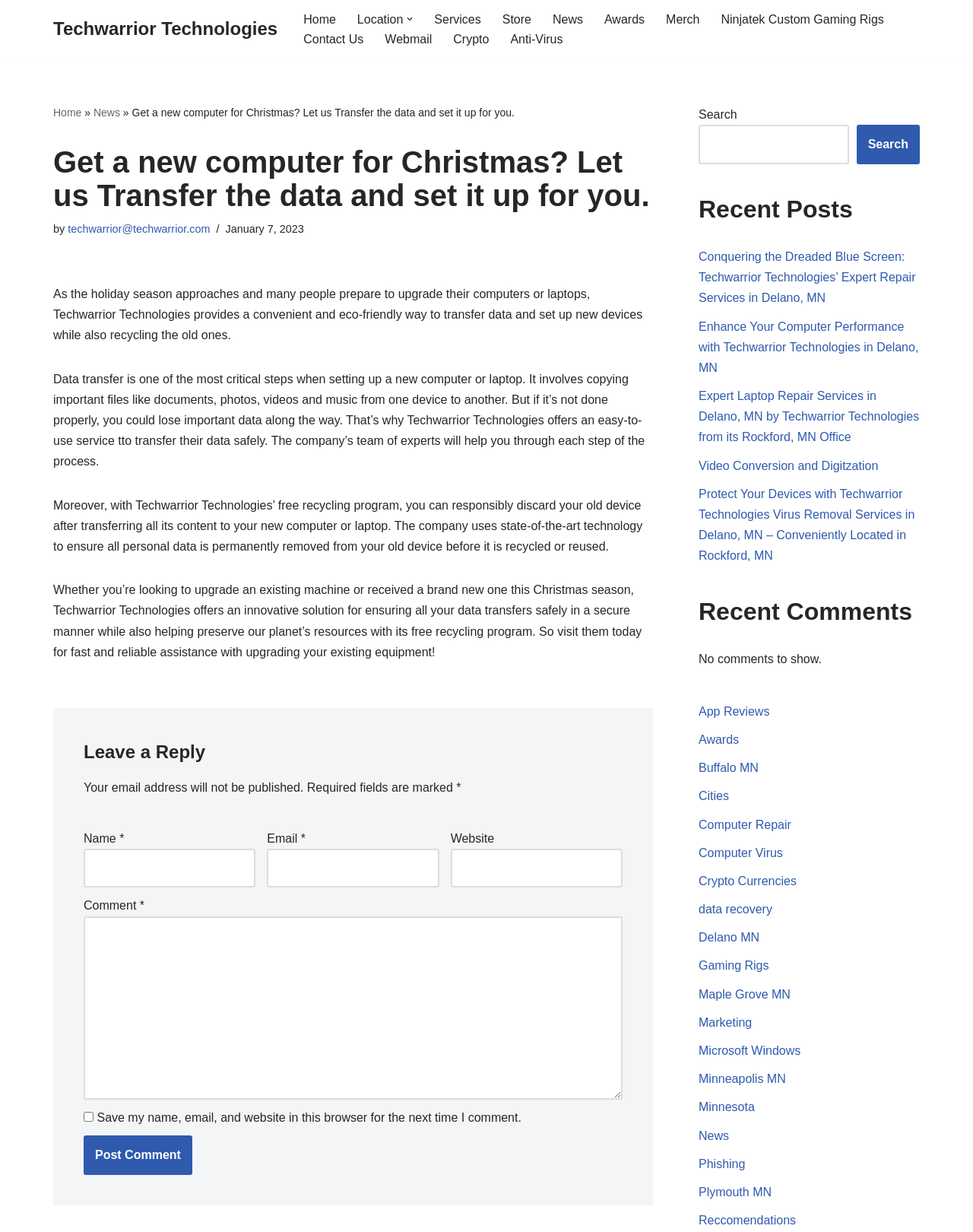Kindly respond to the following question with a single word or a brief phrase: 
What is the purpose of the 'Leave a Reply' section?

To comment on the article